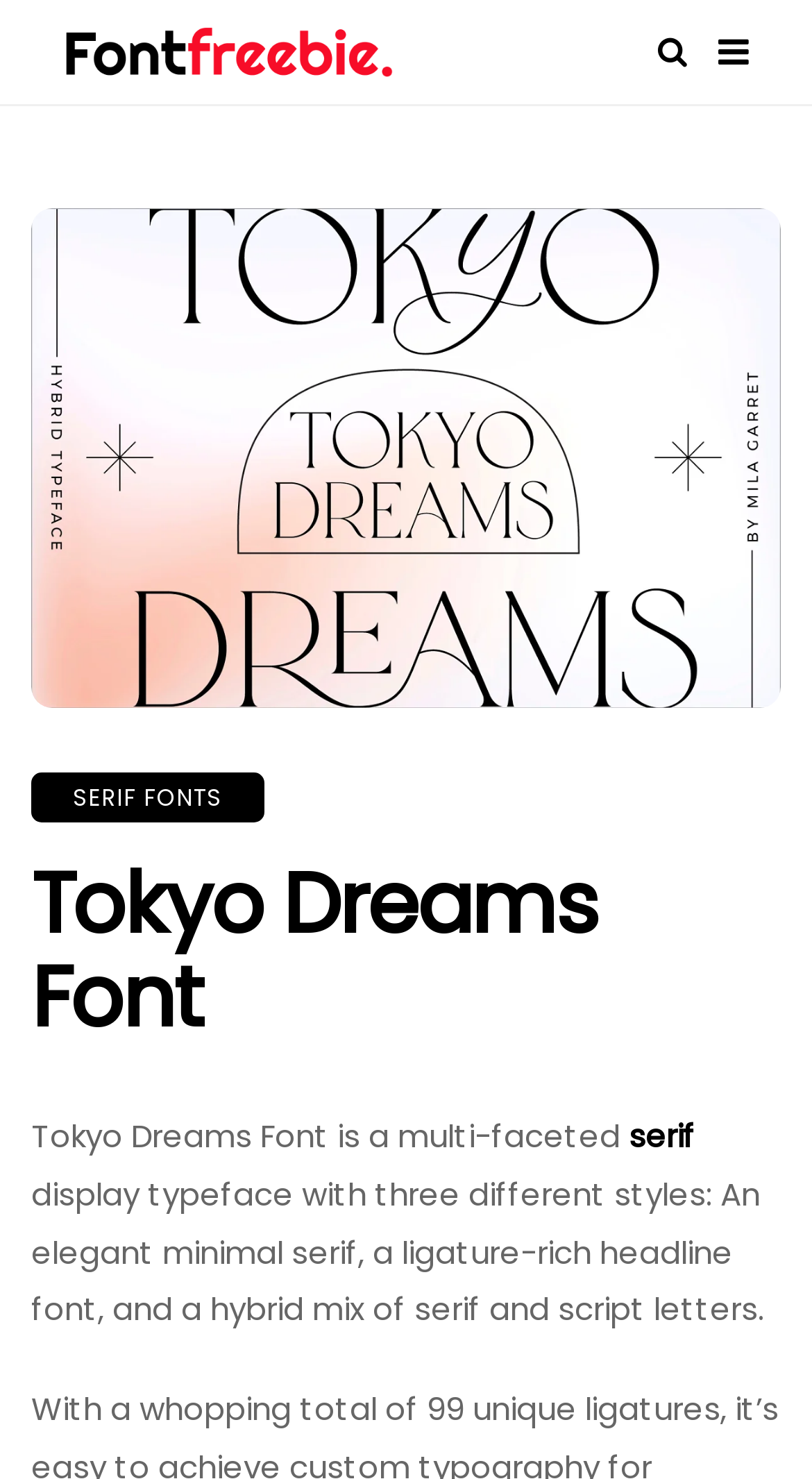Locate and generate the text content of the webpage's heading.

Tokyo Dreams Font